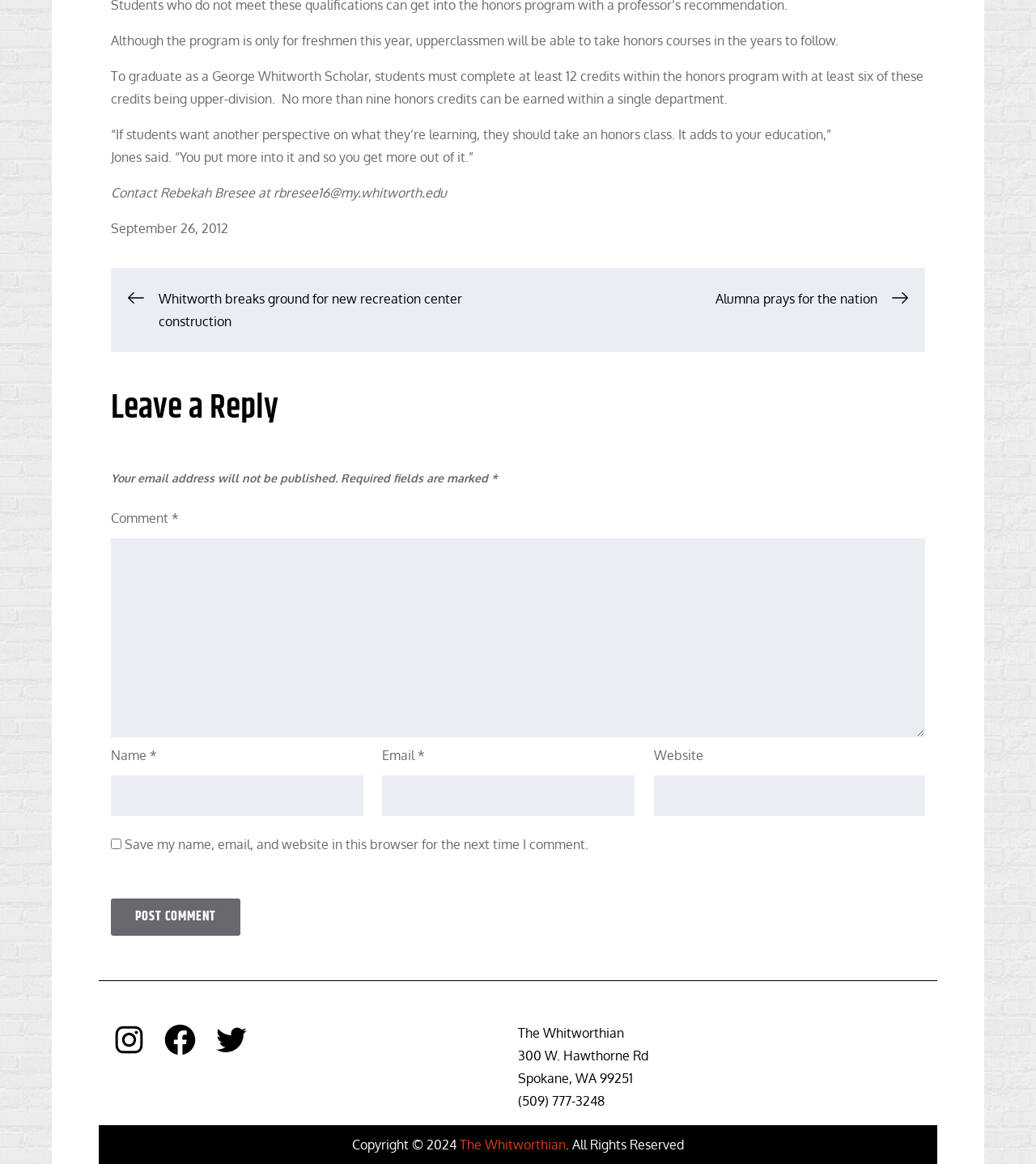Please identify the bounding box coordinates of the clickable area that will allow you to execute the instruction: "Click the 'September 26, 2012' link".

[0.107, 0.187, 0.22, 0.206]